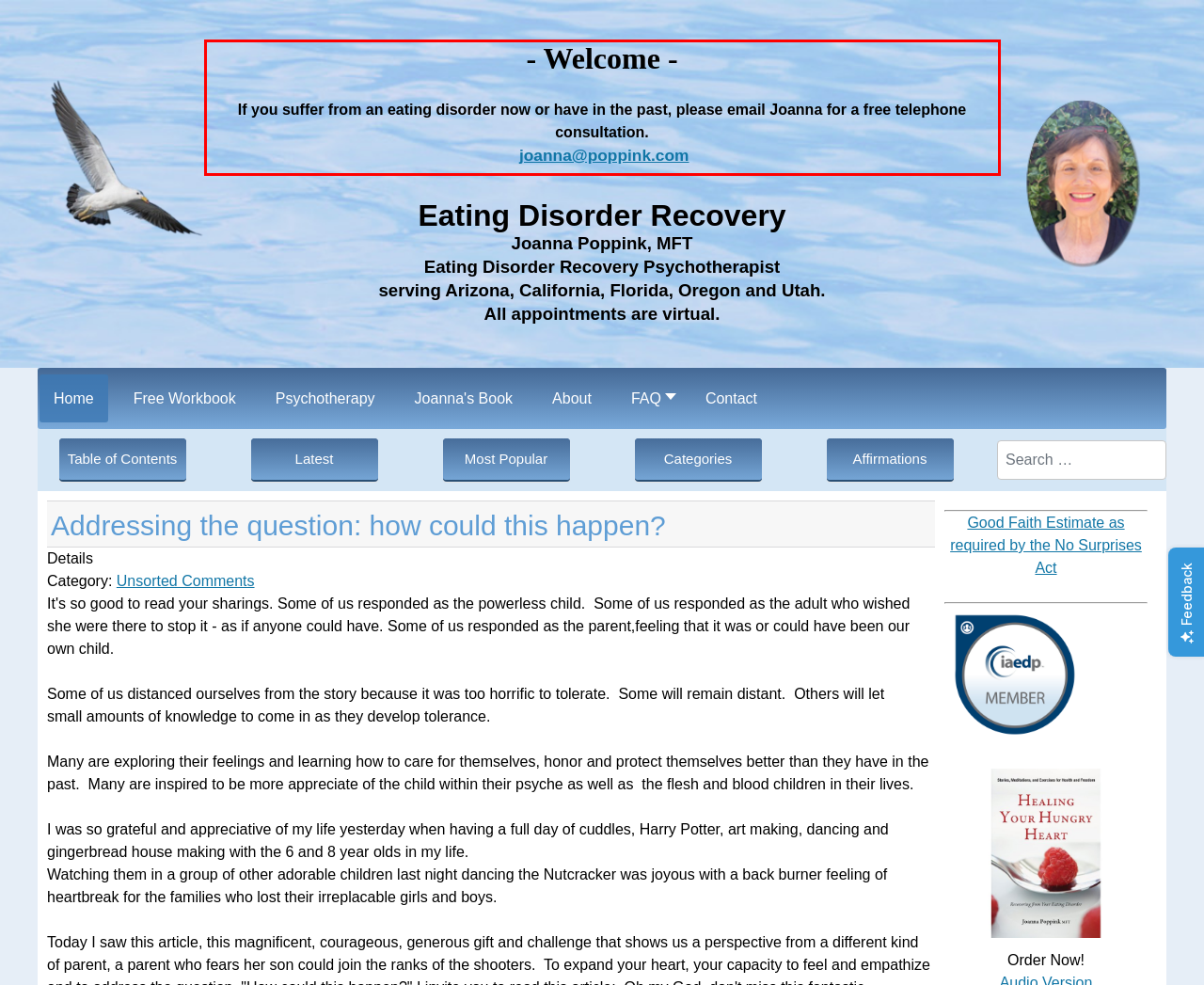Locate the red bounding box in the provided webpage screenshot and use OCR to determine the text content inside it.

- Welcome - If you suffer from an eating disorder now or have in the past, please email Joanna for a free telephone consultation. joanna@poppink.com